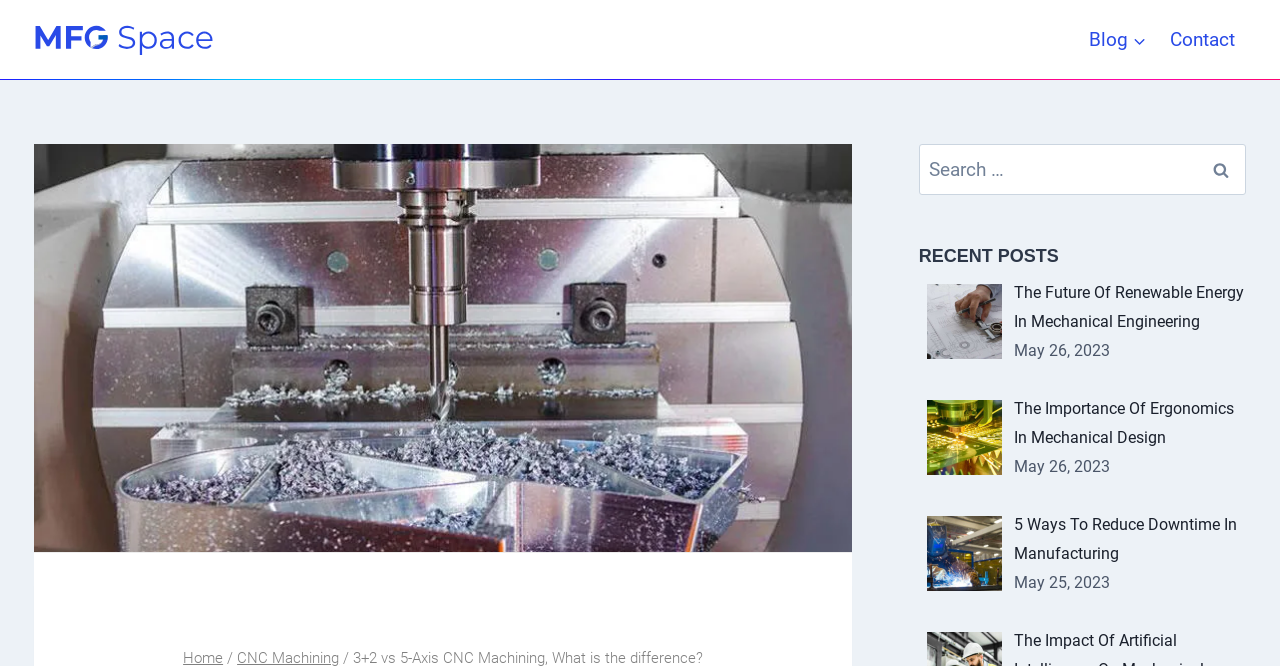Indicate the bounding box coordinates of the element that must be clicked to execute the instruction: "Read the blog post about The Future Of Renewable Energy In Mechanical Engineering". The coordinates should be given as four float numbers between 0 and 1, i.e., [left, top, right, bottom].

[0.792, 0.425, 0.972, 0.497]